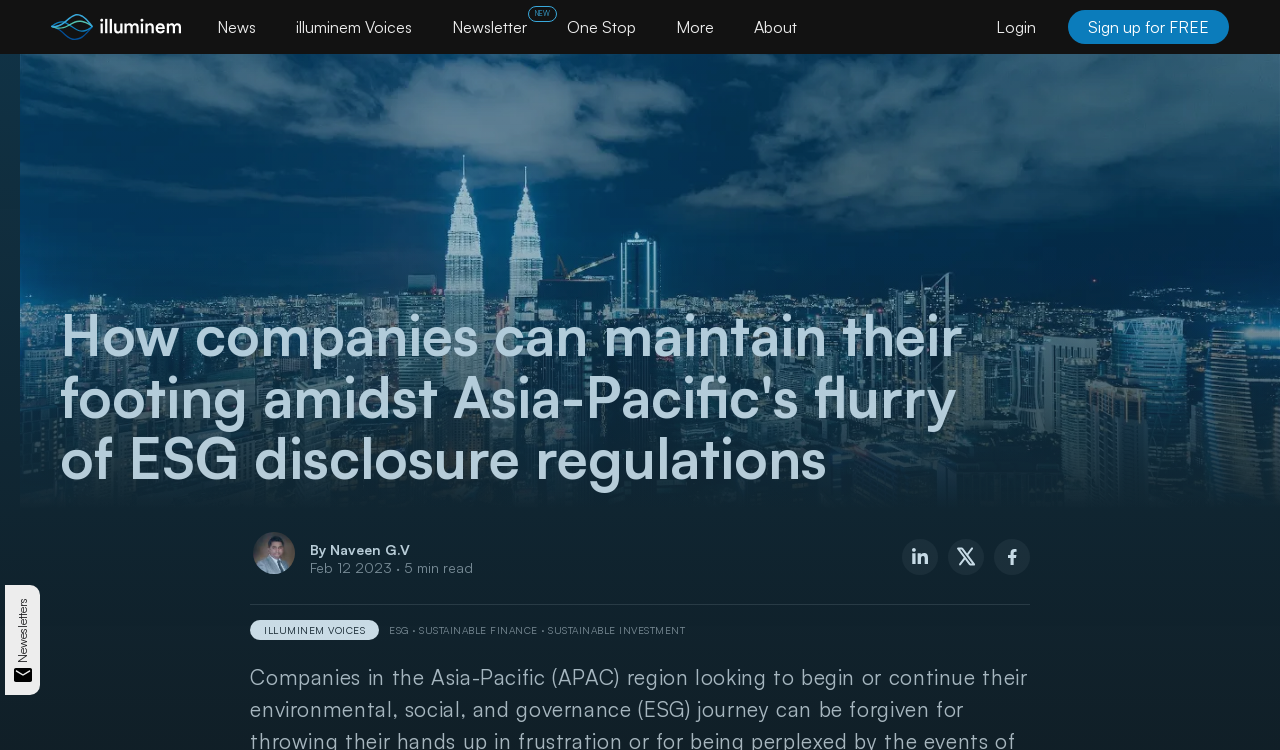Extract the primary header of the webpage and generate its text.

We value your privacy